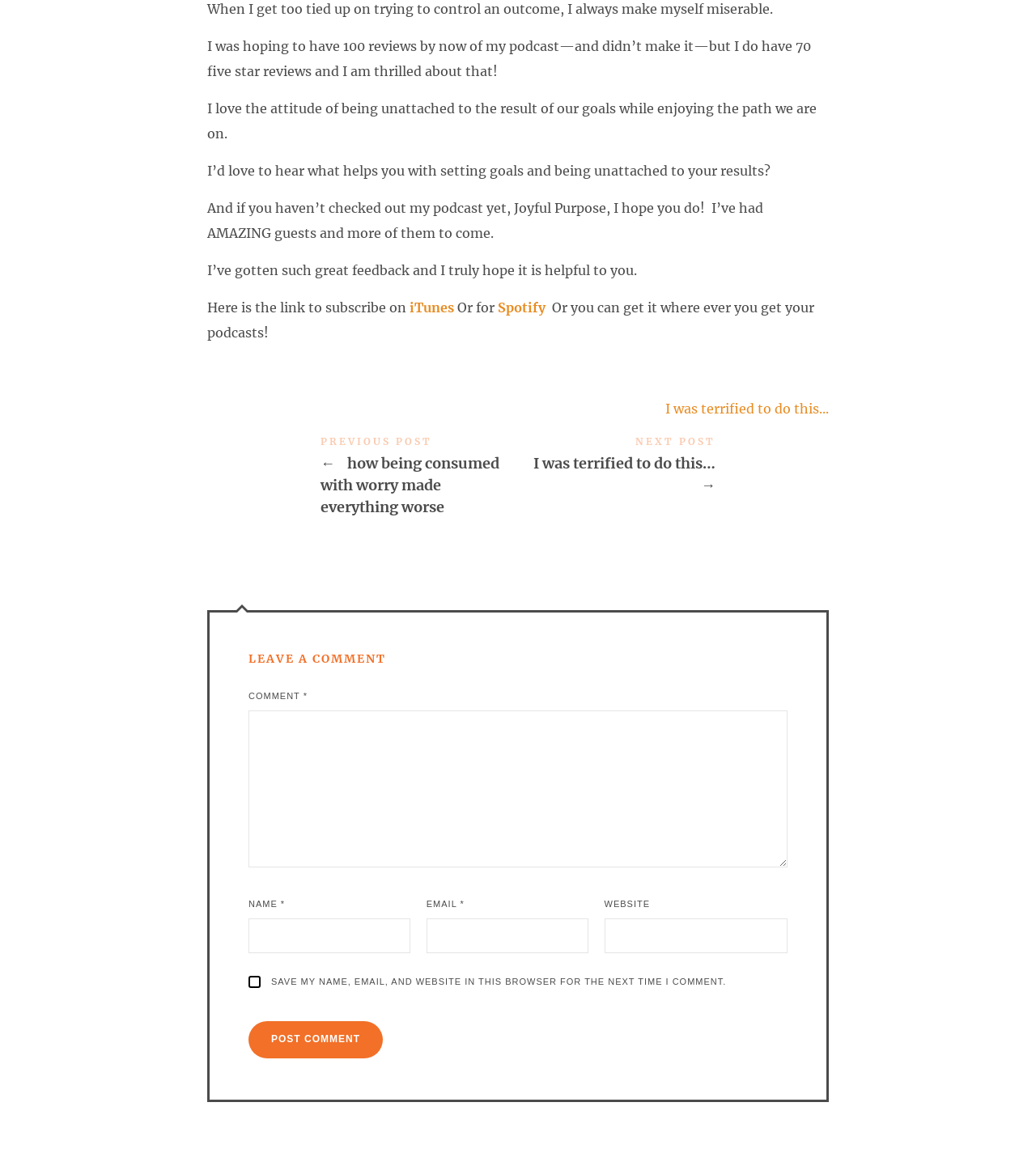Please provide a short answer using a single word or phrase for the question:
What is the purpose of the textboxes at the bottom of the page?

To leave a comment